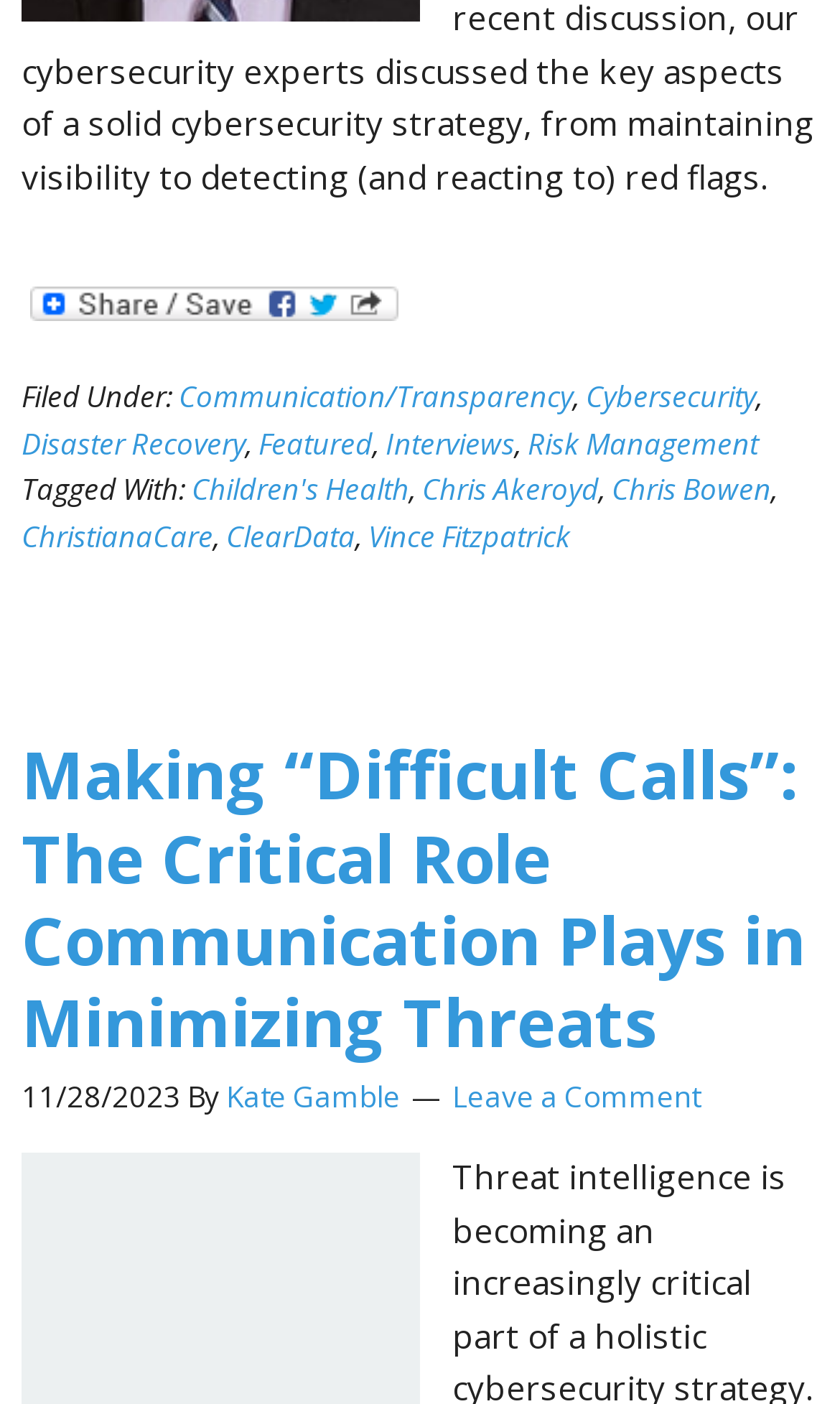What is the date of the article?
Please look at the screenshot and answer in one word or a short phrase.

11/28/2023